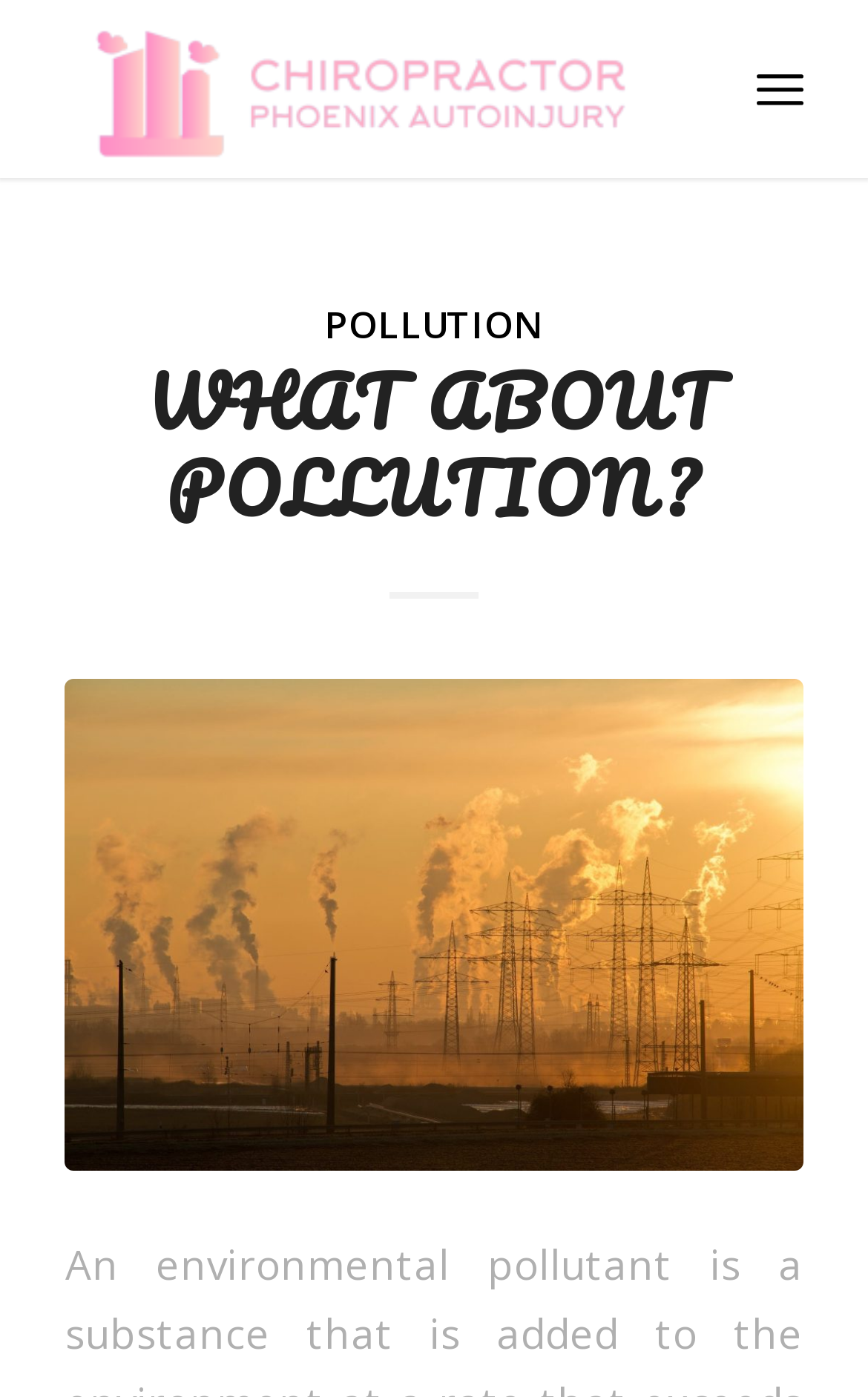Provide your answer in a single word or phrase: 
What is the layout of the webpage?

Table layout